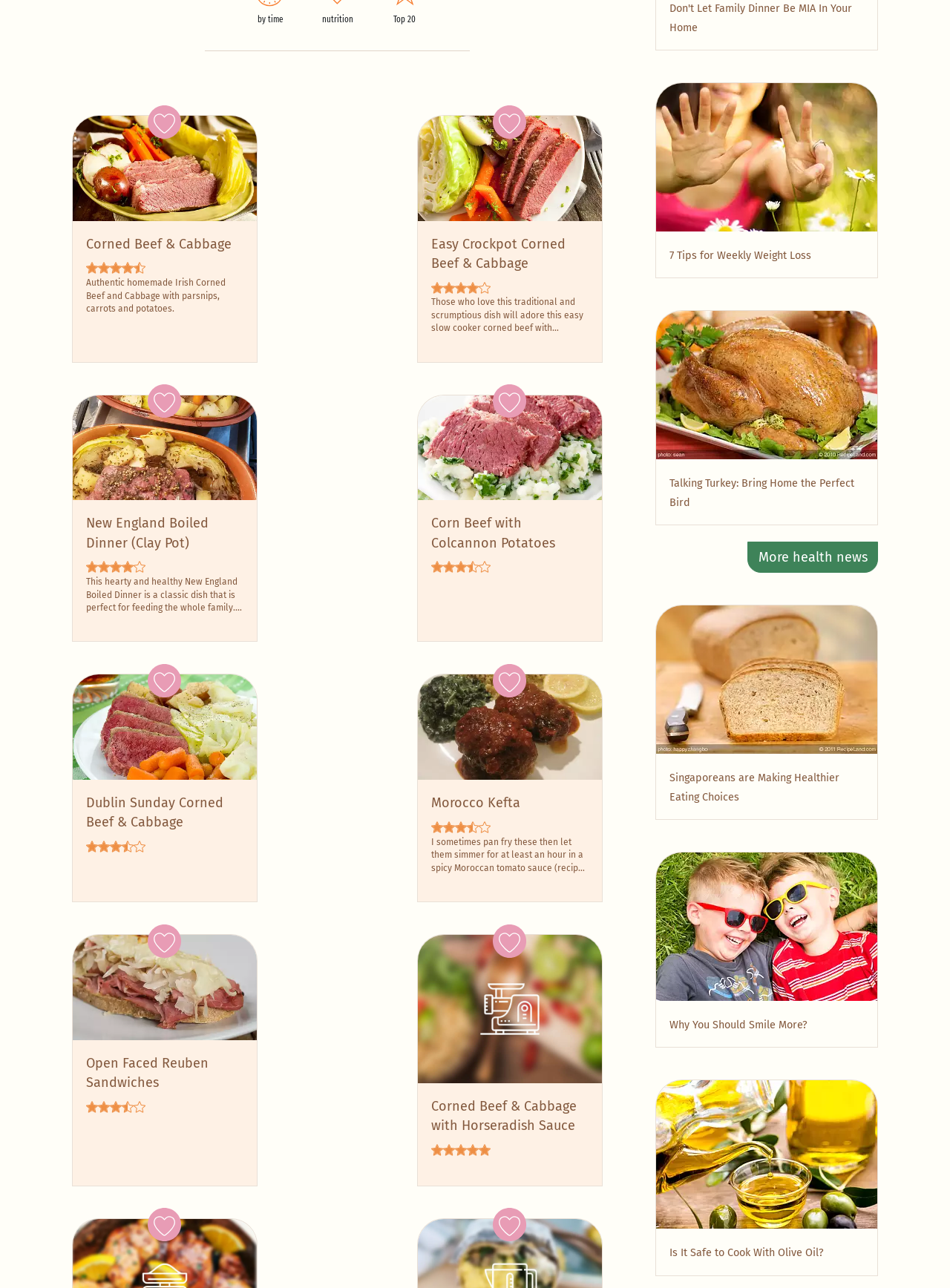Provide the bounding box coordinates of the HTML element described by the text: "parent_node: Creamy Reuben Soup name="button"". The coordinates should be in the format [left, top, right, bottom] with values between 0 and 1.

[0.155, 0.937, 0.192, 0.965]